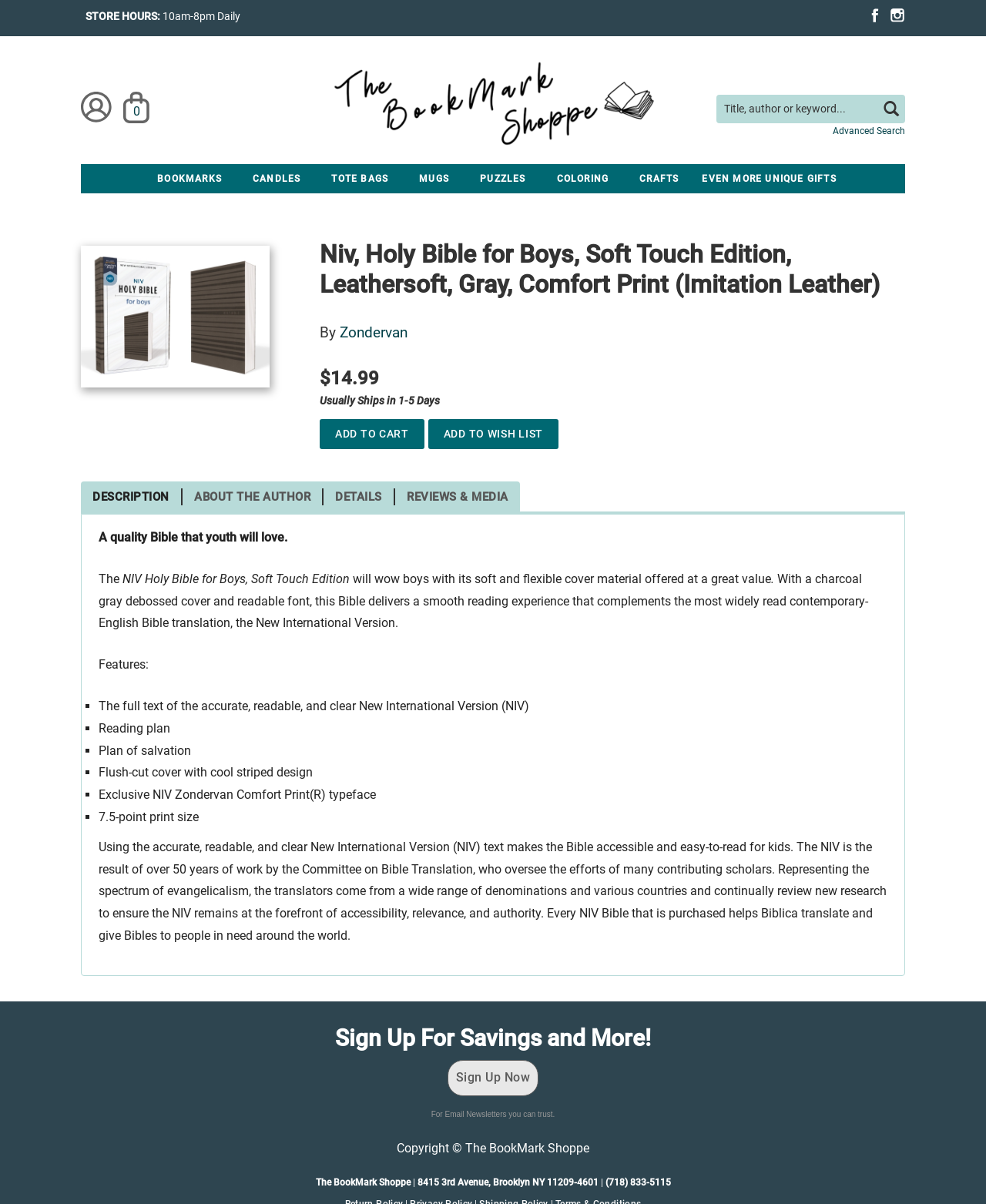What is the purpose of the 'Add to Wish List' button?
Carefully examine the image and provide a detailed answer to the question.

I inferred the answer by looking at the button element that says 'Add to Wish List' and understanding its common functionality on e-commerce websites.